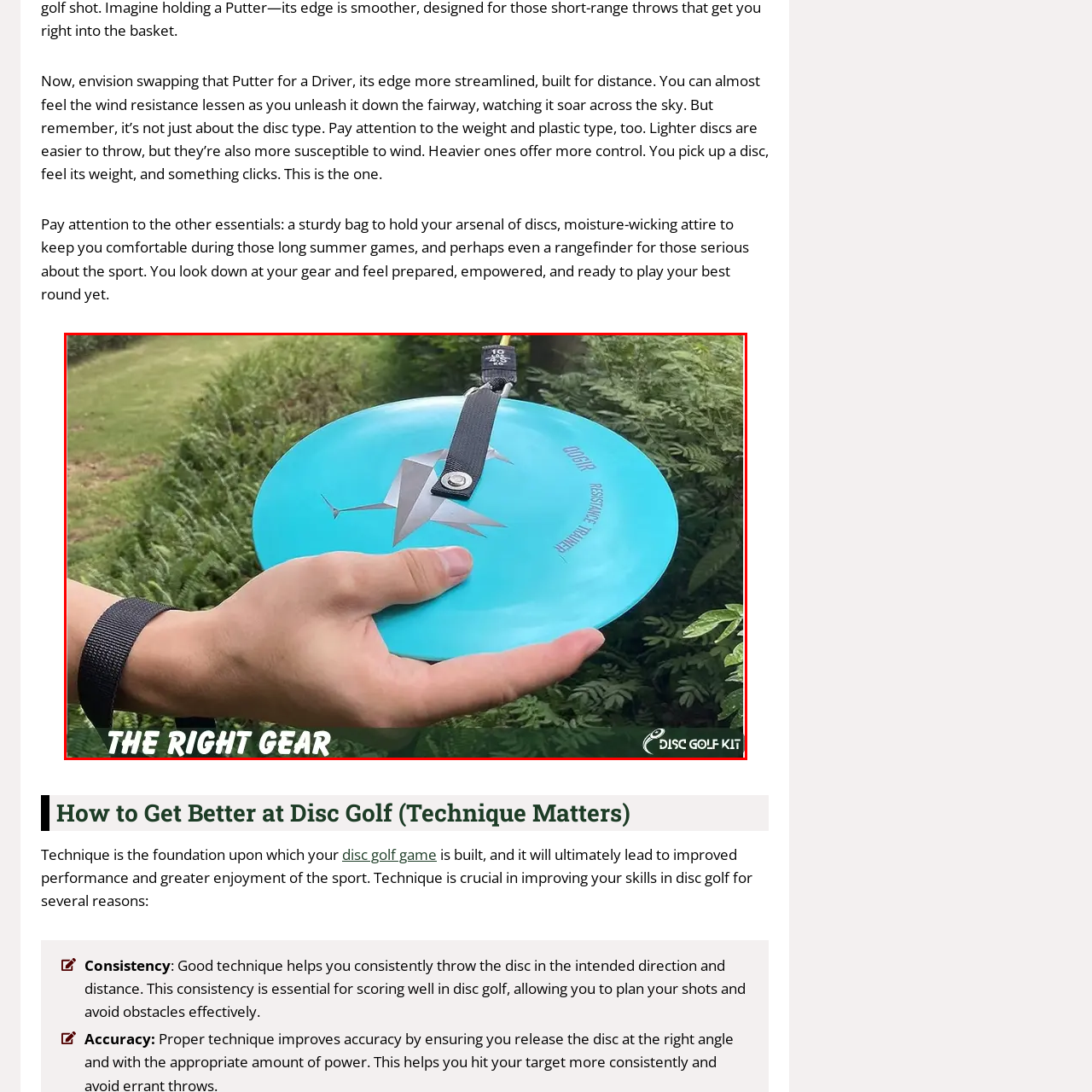Give a comprehensive description of the picture highlighted by the red border.

The image showcases a hand gripping a vibrant turquoise disc designed for disc golf, prominently labeled "OUTDR" and "RESISTIVE TRAINING." This disc is not just a striking accessory; it's an essential tool for players looking to enhance their skills on the course. The background features lush greenery, suggesting an outdoor setting, perfect for disc golf enthusiasts. Beneath the image, the caption "THE RIGHT GEAR" emphasizes the importance of having appropriate equipment, reflecting on how the right disc can significantly impact performance and enjoyment in the game. This visual encapsulates the excitement and preparation involved in disc golf, encouraging players to select gear that complements their playing style and skill level.